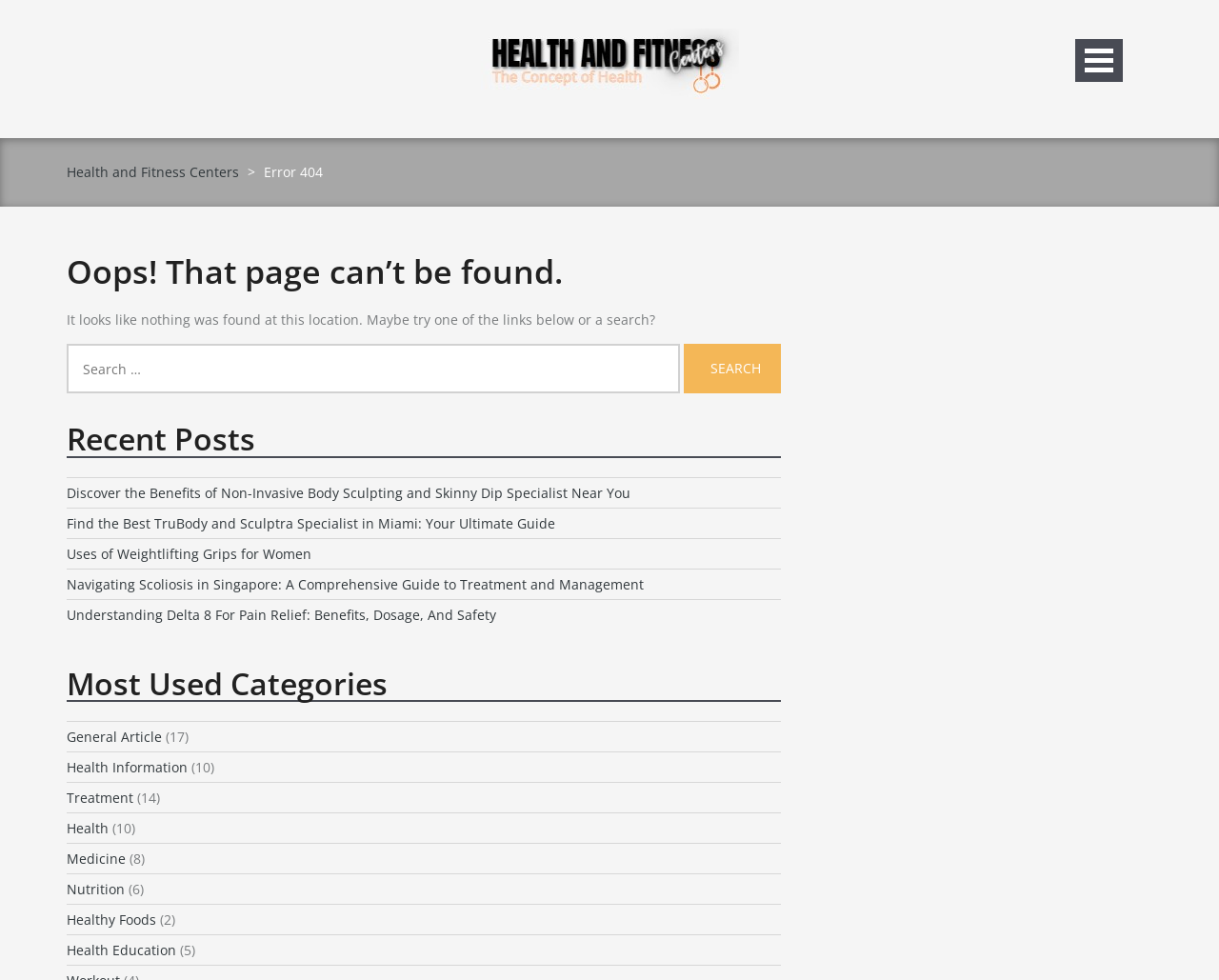Provide a thorough description of this webpage.

This webpage is a 404 error page from Health and Fitness Centers. At the top-left corner, there is a "Skip to content" link. Below it, there is a logo image with the text "Health and Fitness Centers" next to it. On the top-right corner, there is an empty link.

The main content of the page is divided into sections. The first section has a heading "Oops! That page can’t be found." followed by a paragraph of text explaining the error. Below this, there is a search bar with a "Search" button and a label "Search for:".

The next section is headed "Recent Posts" and lists five links to recent articles, including "Discover the Benefits of Non-Invasive Body Sculpting and Skinny Dip Specialist Near You" and "Understanding Delta 8 For Pain Relief: Benefits, Dosage, And Safety".

The final section is headed "Most Used Categories" and lists eight categories, including "General Article", "Health Information", and "Nutrition", each with a link and a number in parentheses indicating the number of articles in that category.